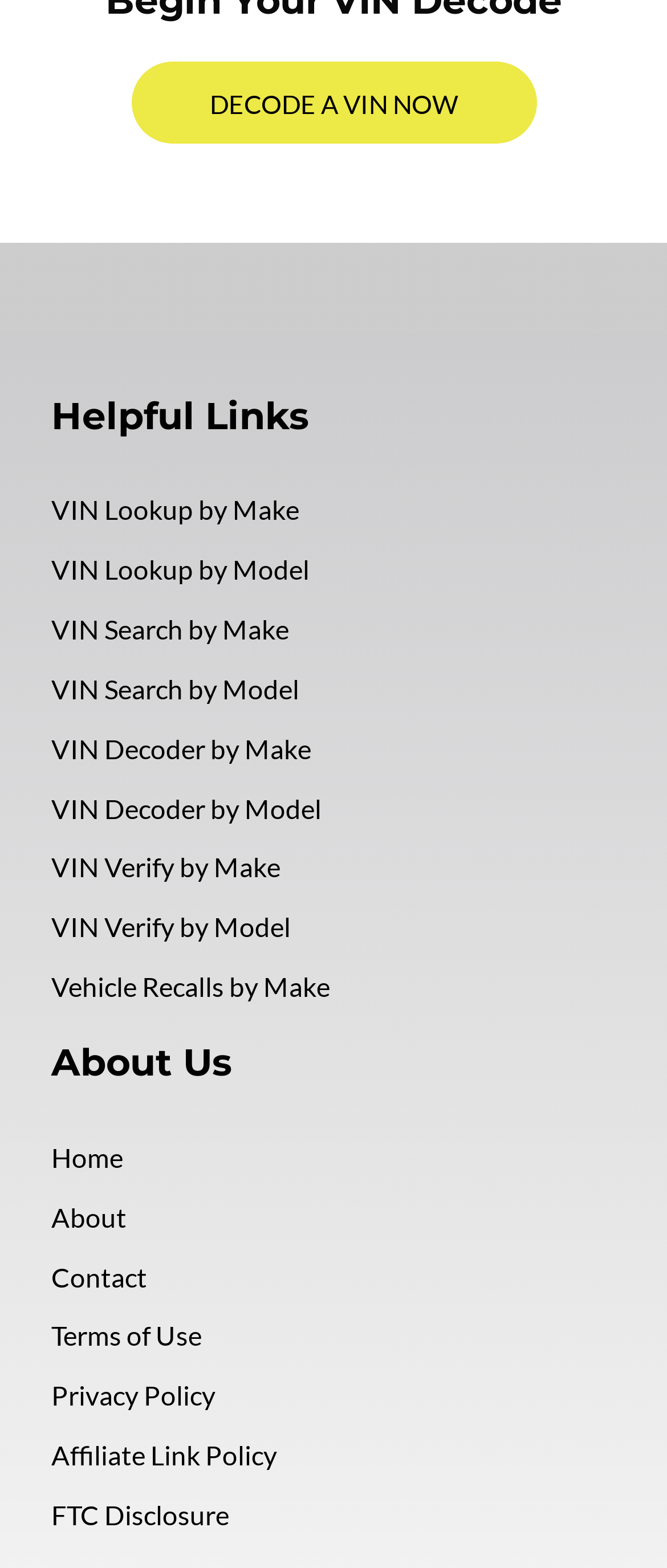Identify the bounding box for the UI element described as: "Home". Ensure the coordinates are four float numbers between 0 and 1, formatted as [left, top, right, bottom].

[0.077, 0.728, 0.185, 0.748]